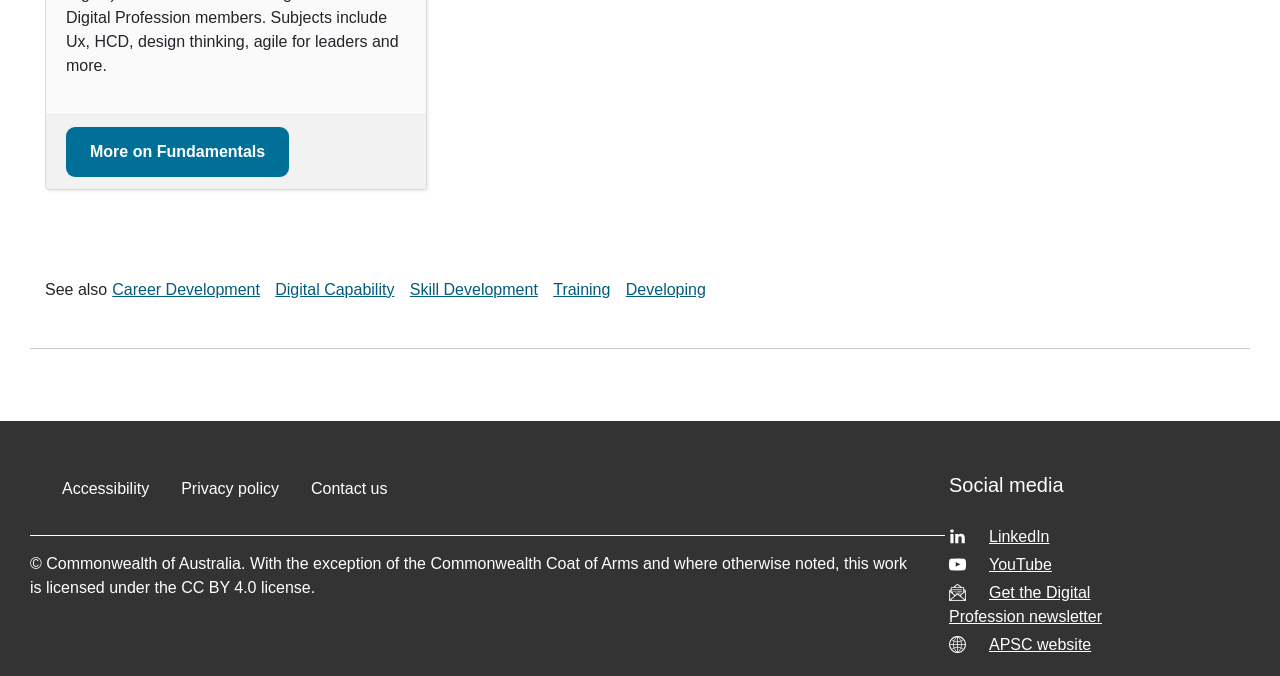Using the provided element description: "Privacy policy", determine the bounding box coordinates of the corresponding UI element in the screenshot.

[0.135, 0.694, 0.224, 0.756]